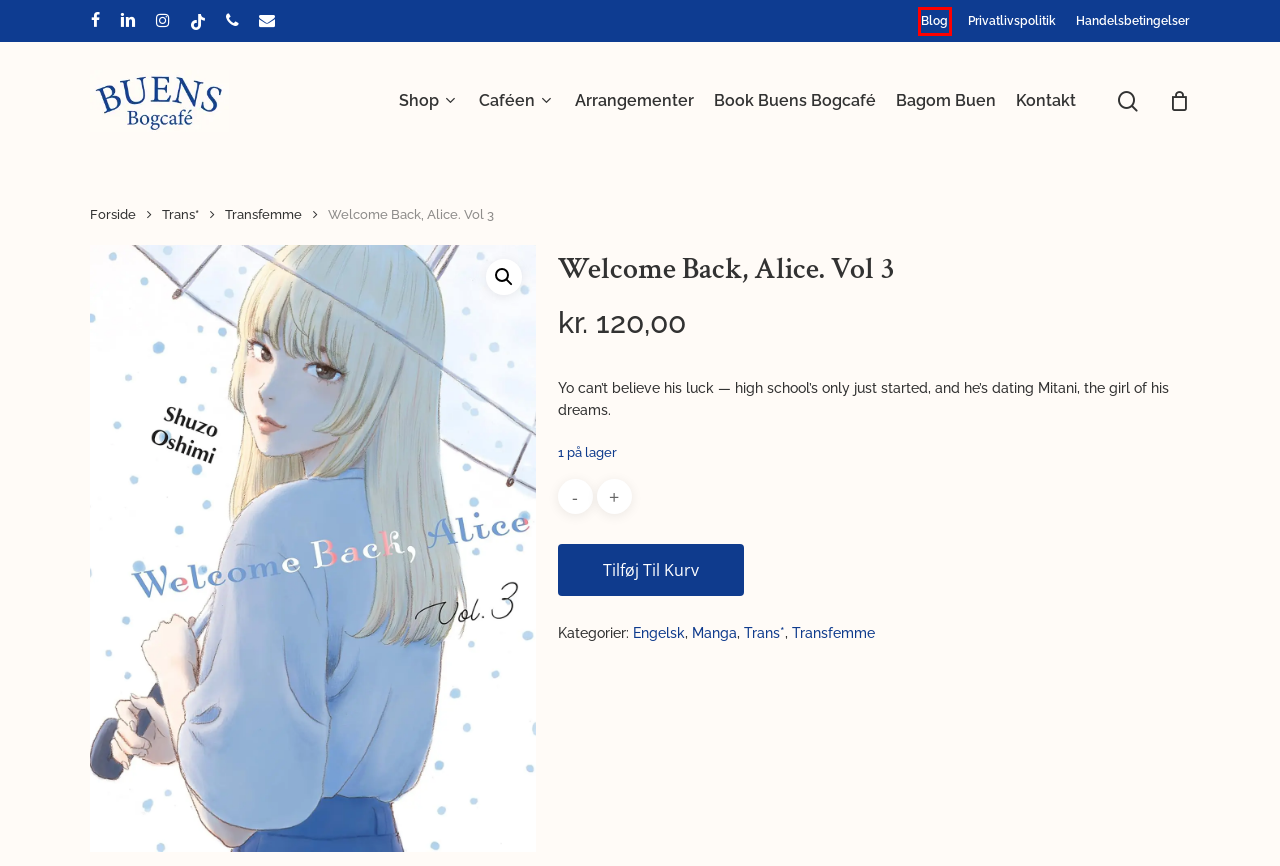Review the screenshot of a webpage that includes a red bounding box. Choose the webpage description that best matches the new webpage displayed after clicking the element within the bounding box. Here are the candidates:
A. Bagom Buen - Buens bogcafé
B. Hjem - Buens bogcafé
C. Privatlivspolitik - Buens bogcafé
D. Kontakt - Buens bogcafé
E. Blog - Buens bogcafé
F. Book Buens Bogcafé - Buens bogcafé
G. Handelsbetingelser - Buens bogcafé
H. Kurv - Buens bogcafé

E